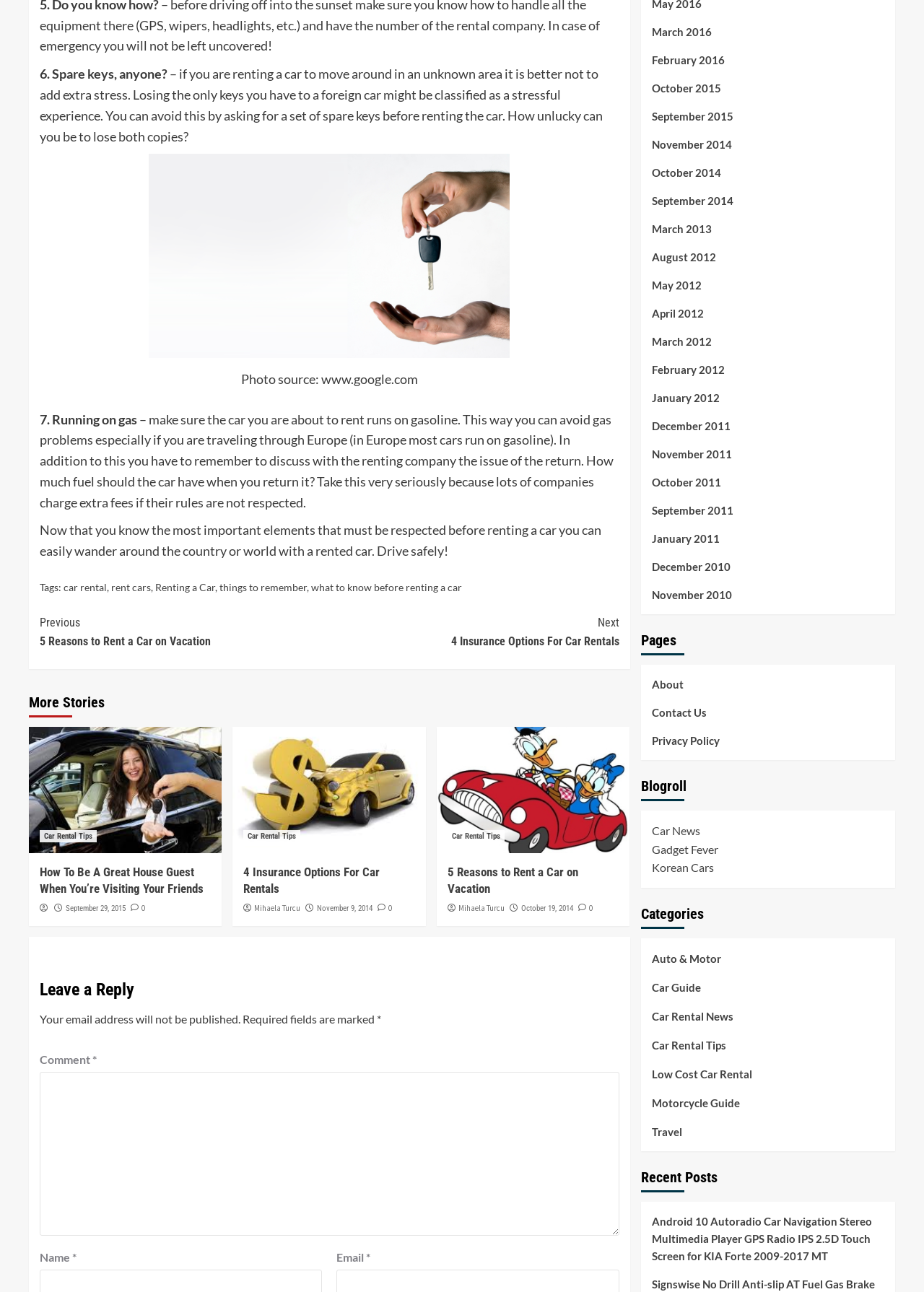What is the title of the section that allows users to leave a comment?
Answer the question with a single word or phrase by looking at the picture.

Leave a Reply